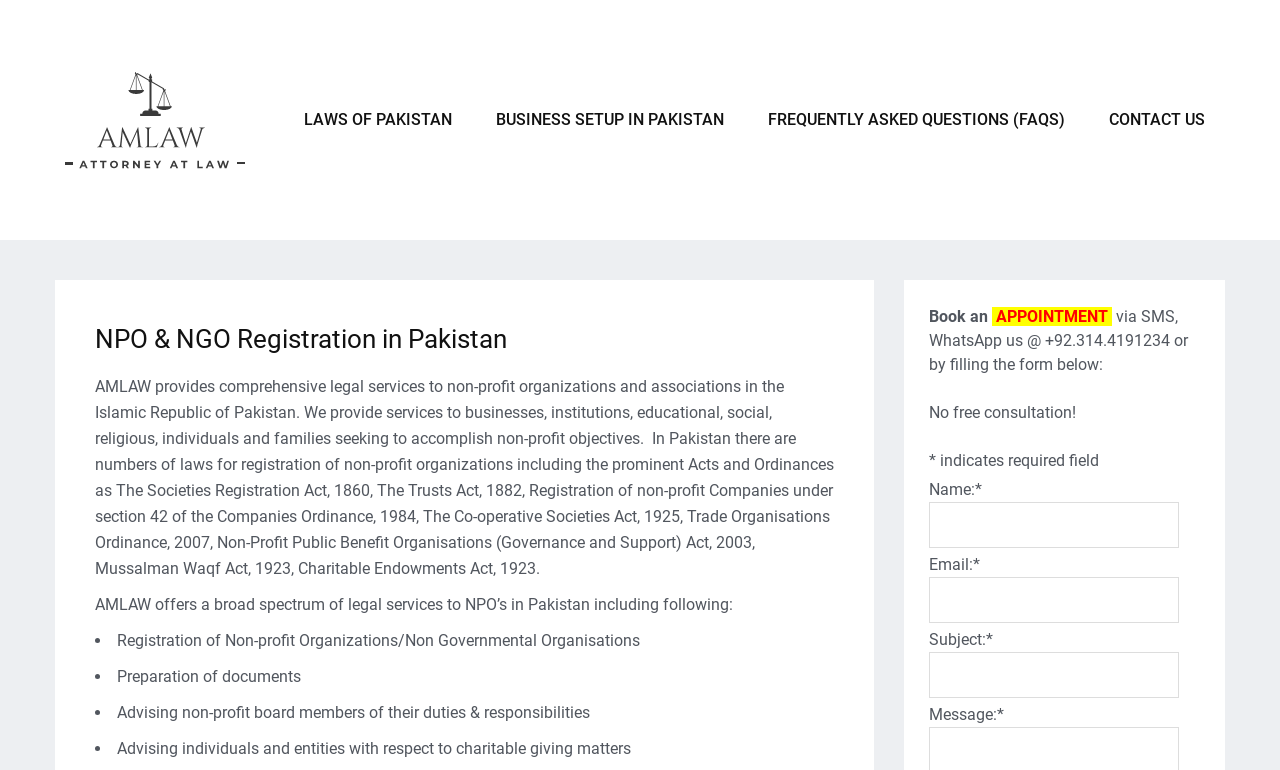Show the bounding box coordinates of the element that should be clicked to complete the task: "Click the 'LAWS OF PAKISTAN' link".

[0.222, 0.081, 0.369, 0.231]